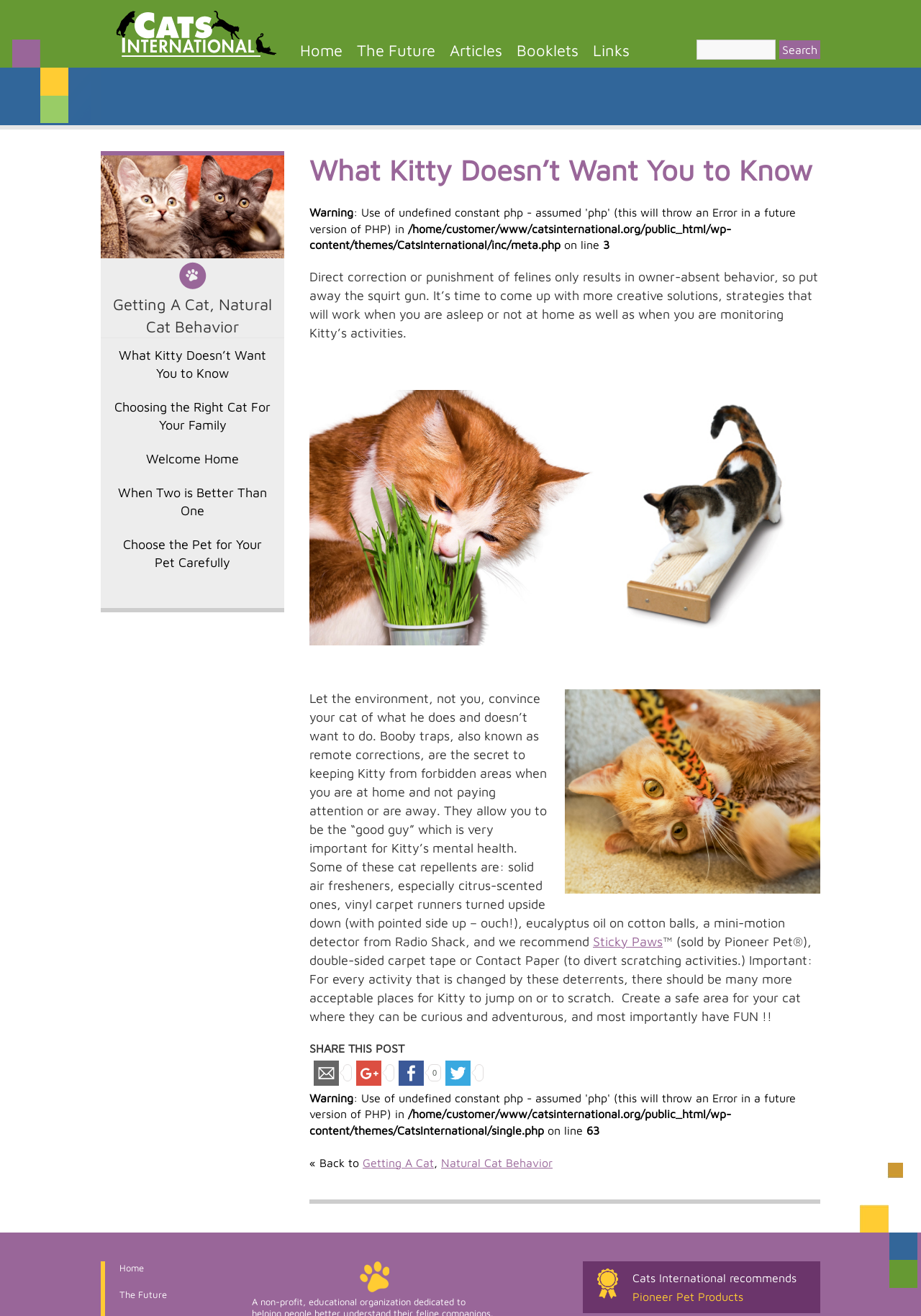What is the topic of the article?
Utilize the image to construct a detailed and well-explained answer.

The topic of the article can be inferred from the content of the webpage, which discusses cat behavior and provides tips on how to manage it. The heading 'What Kitty Doesn’t Want You to Know' and the text 'Direct correction or punishment of felines only results in owner-absent behavior...' suggest that the article is about cat behavior.